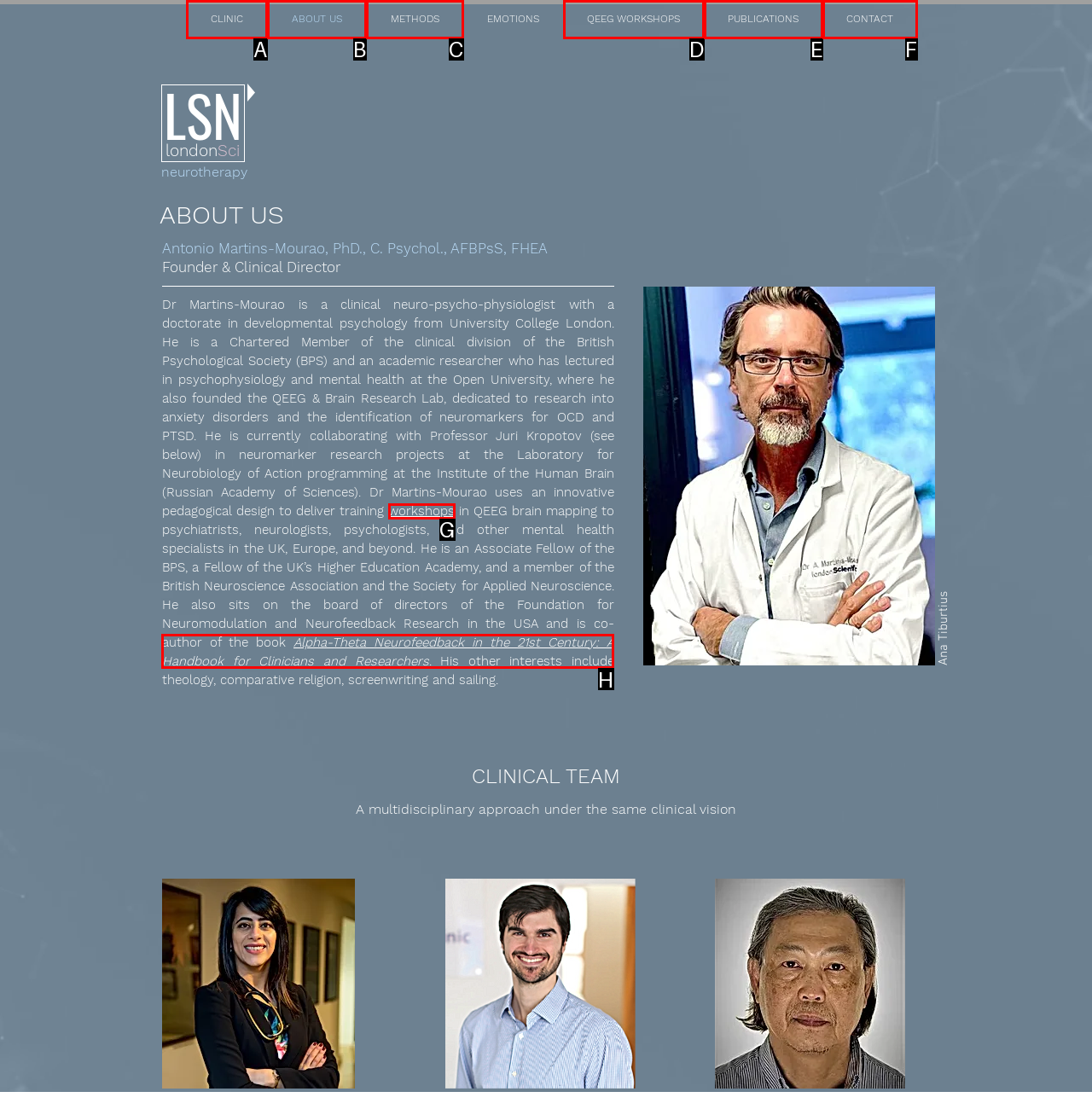Identify the letter of the UI element I need to click to carry out the following instruction: Go to Privacy Policy

None